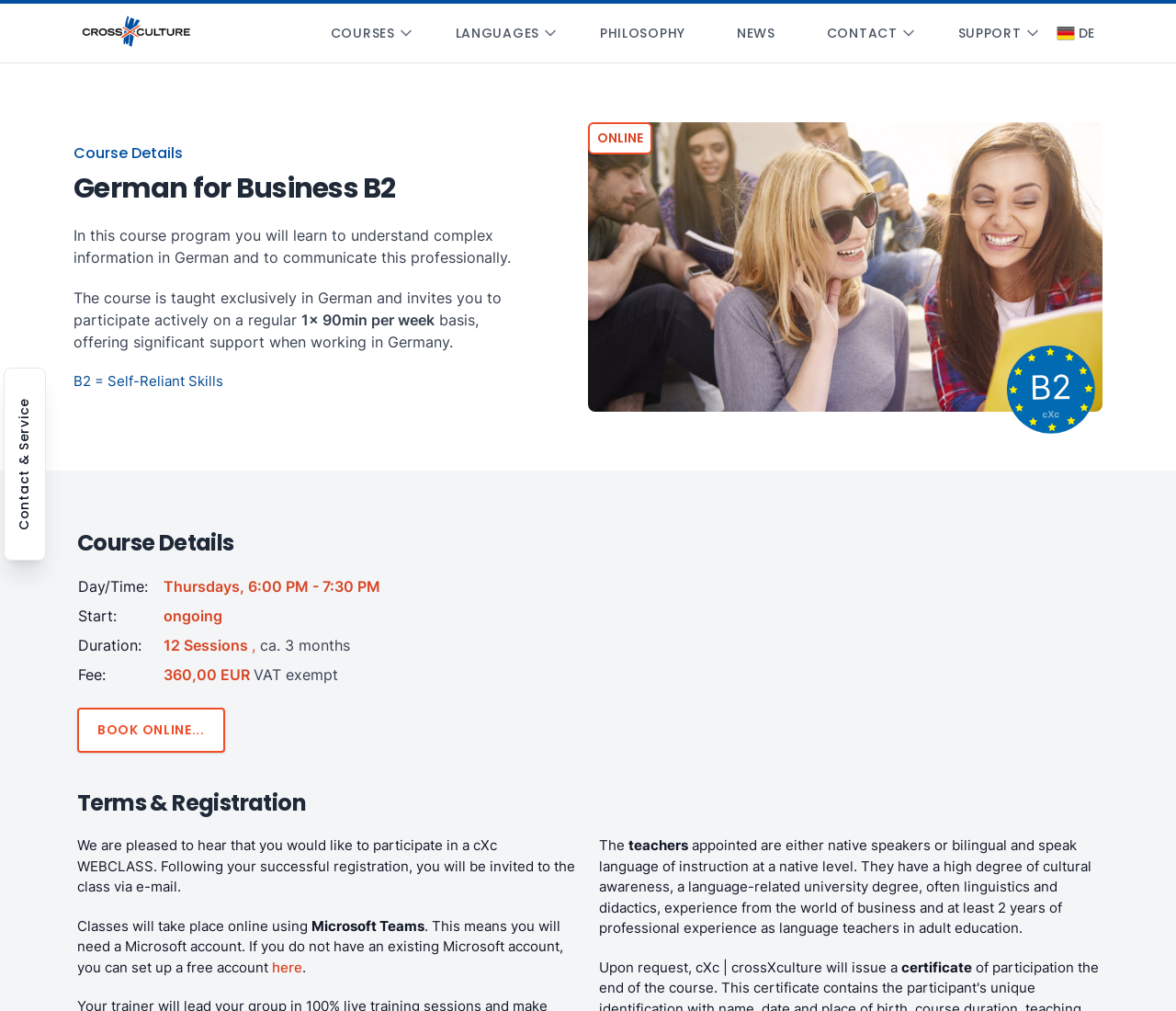Identify the bounding box coordinates for the UI element described as: "DE". The coordinates should be provided as four floats between 0 and 1: [left, top, right, bottom].

[0.886, 0.016, 0.944, 0.05]